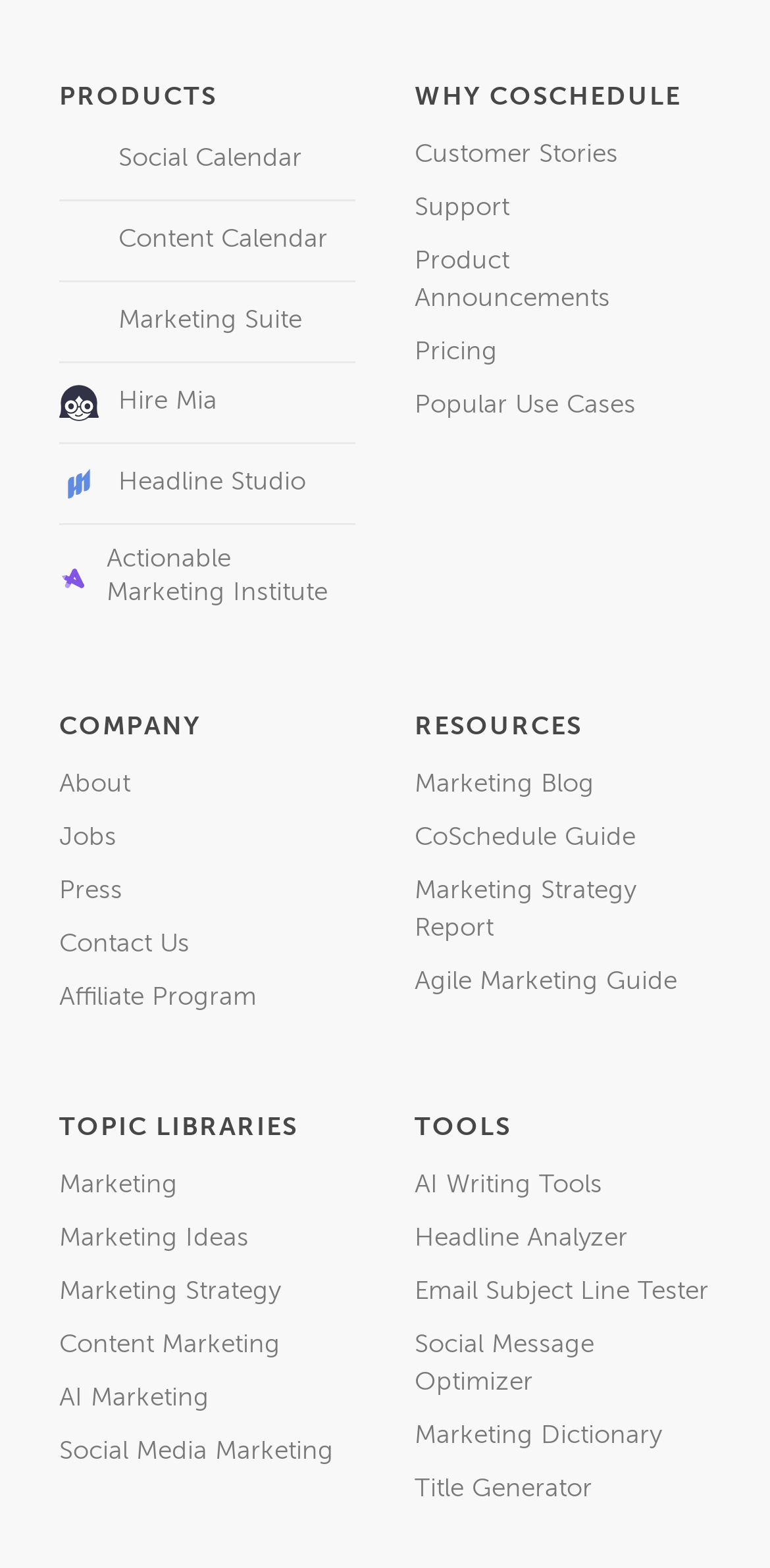Determine the bounding box coordinates of the UI element that matches the following description: "# firewall". The coordinates should be four float numbers between 0 and 1 in the format [left, top, right, bottom].

None